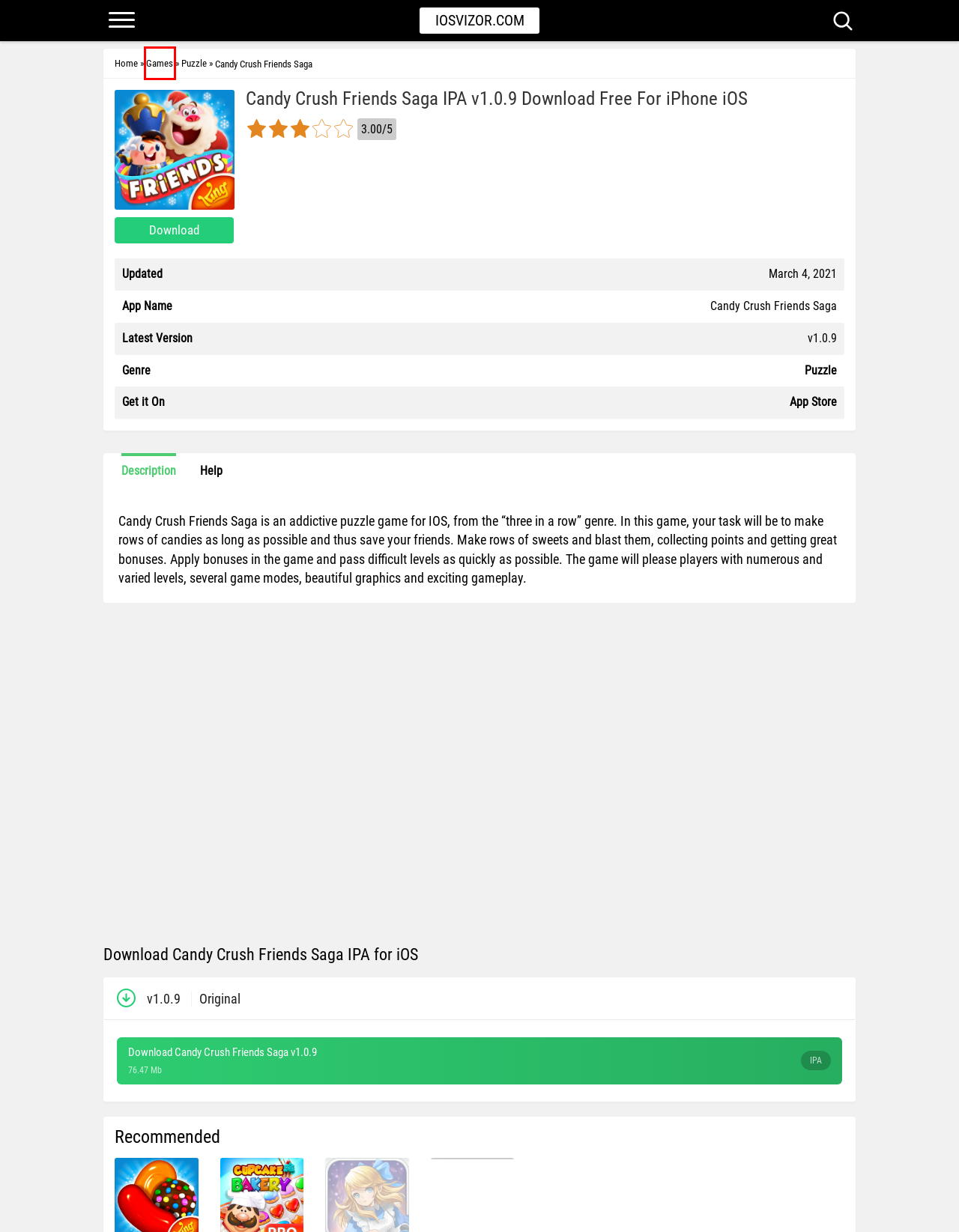Review the screenshot of a webpage containing a red bounding box around an element. Select the description that best matches the new webpage after clicking the highlighted element. The options are:
A. Download Puzzle for iOS/iPhone
B. Download Rushing Alice IPA v2.60 for iPhone/iOS
C. IPA Library Download Games and Apps for iPhone iOS - iOSvizor
D. Download Games for iOS/iPhone
E. Terms of Service
F. ‎Candy Crush Friends Saga on the App Store
G. Download Starman: Tale of Light IPA v1.2.3 for iPhone/iOS
H. Download Tiny Bombers IPA v1.71 for iPhone/iOS

D